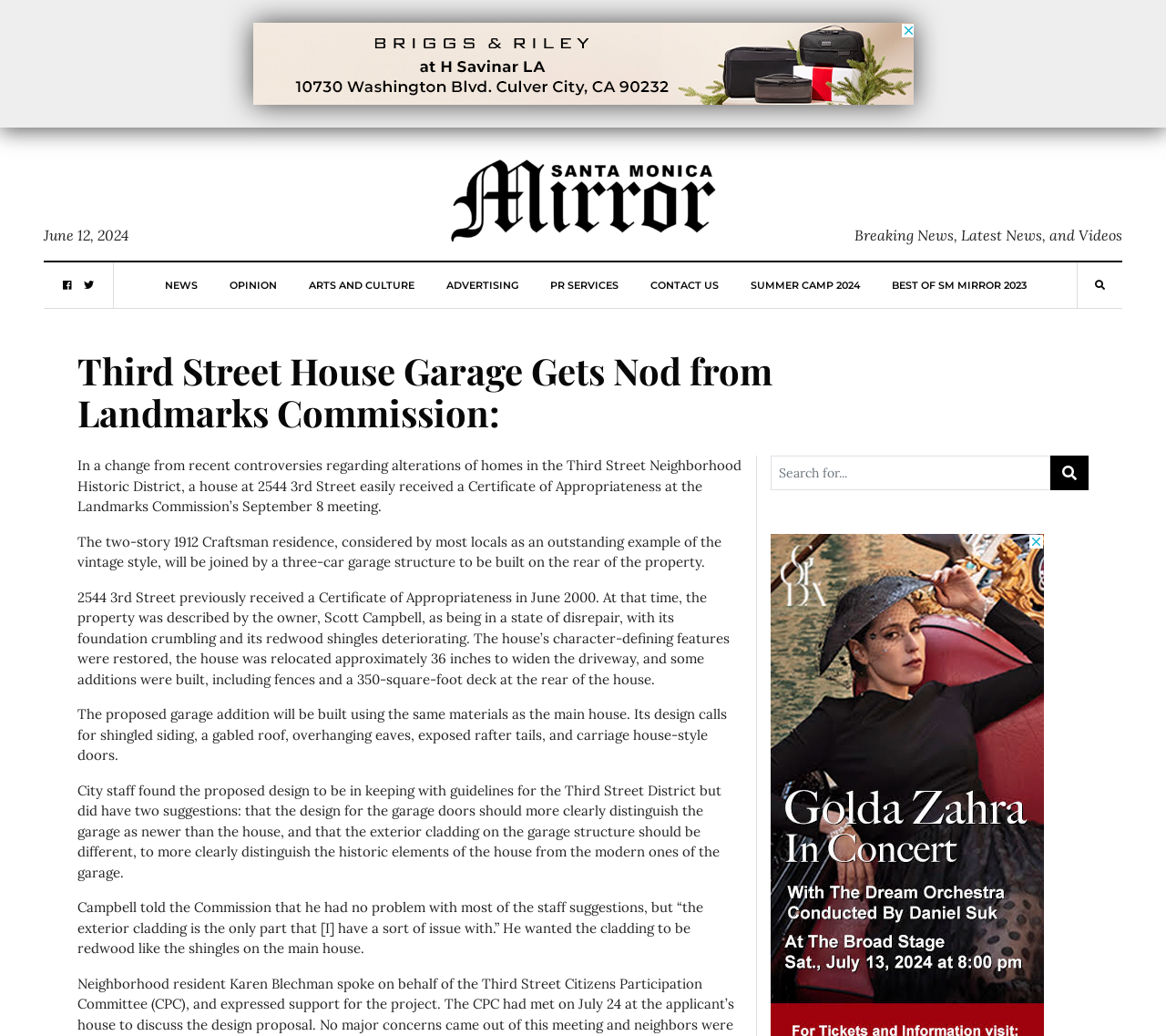Using the information in the image, give a comprehensive answer to the question: 
What is the address of the house mentioned in the article?

I found the answer by reading the article, which mentions the address of the house as 2544 3rd Street in the Third Street Neighborhood Historic District.